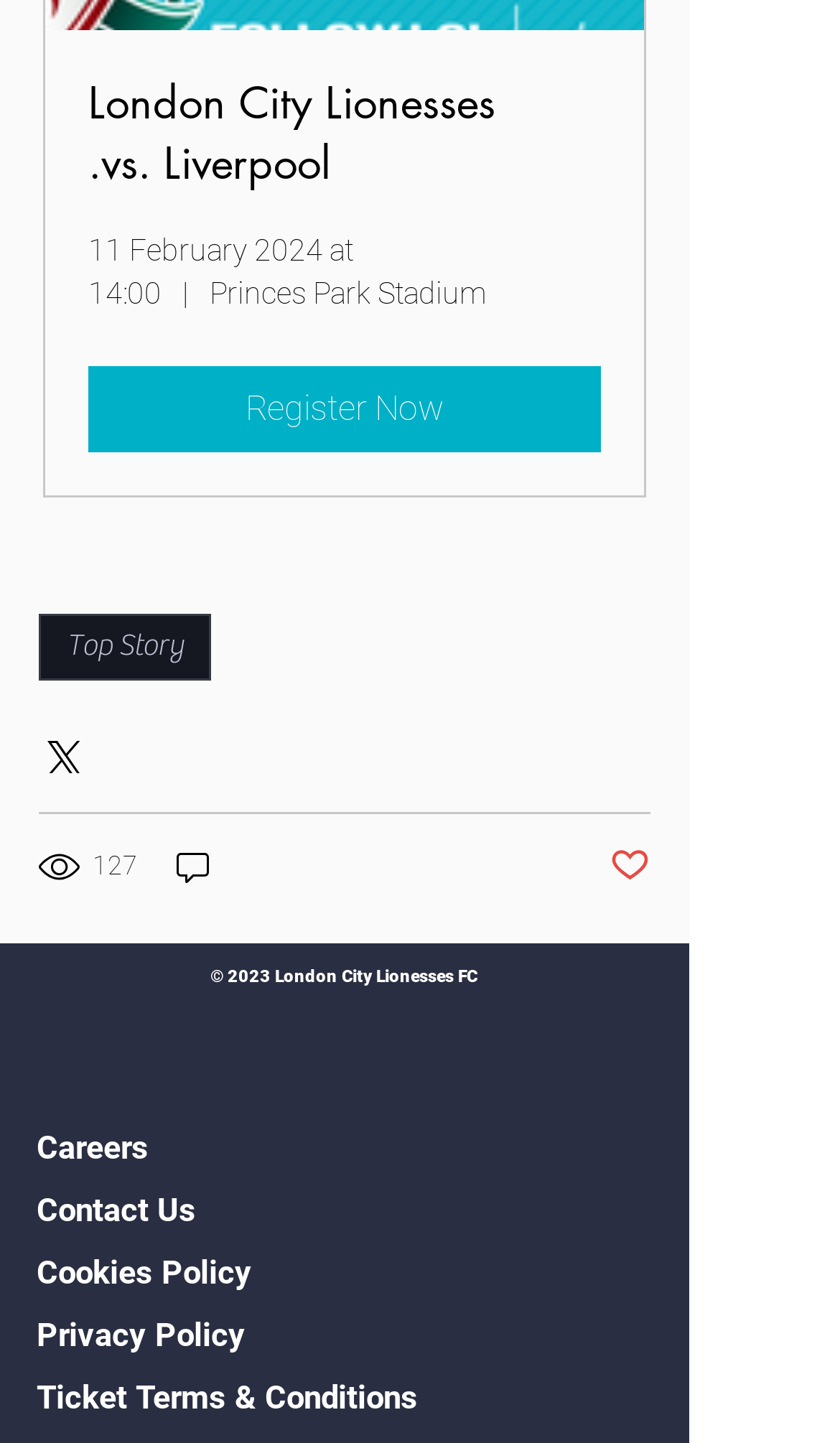Determine the bounding box for the UI element that matches this description: "Post not marked as liked".

[0.726, 0.585, 0.774, 0.616]